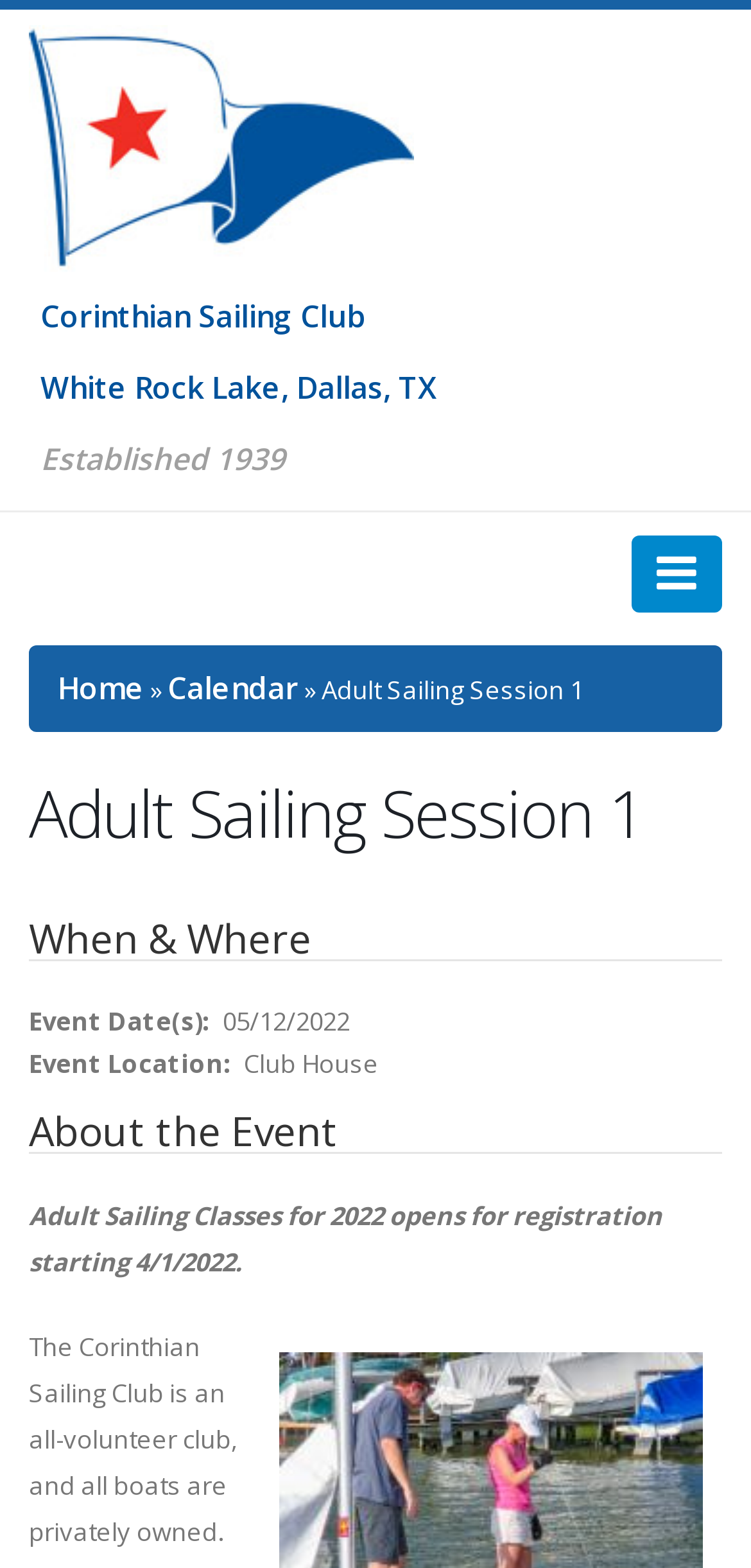Please determine the headline of the webpage and provide its content.

Adult Sailing Session 1